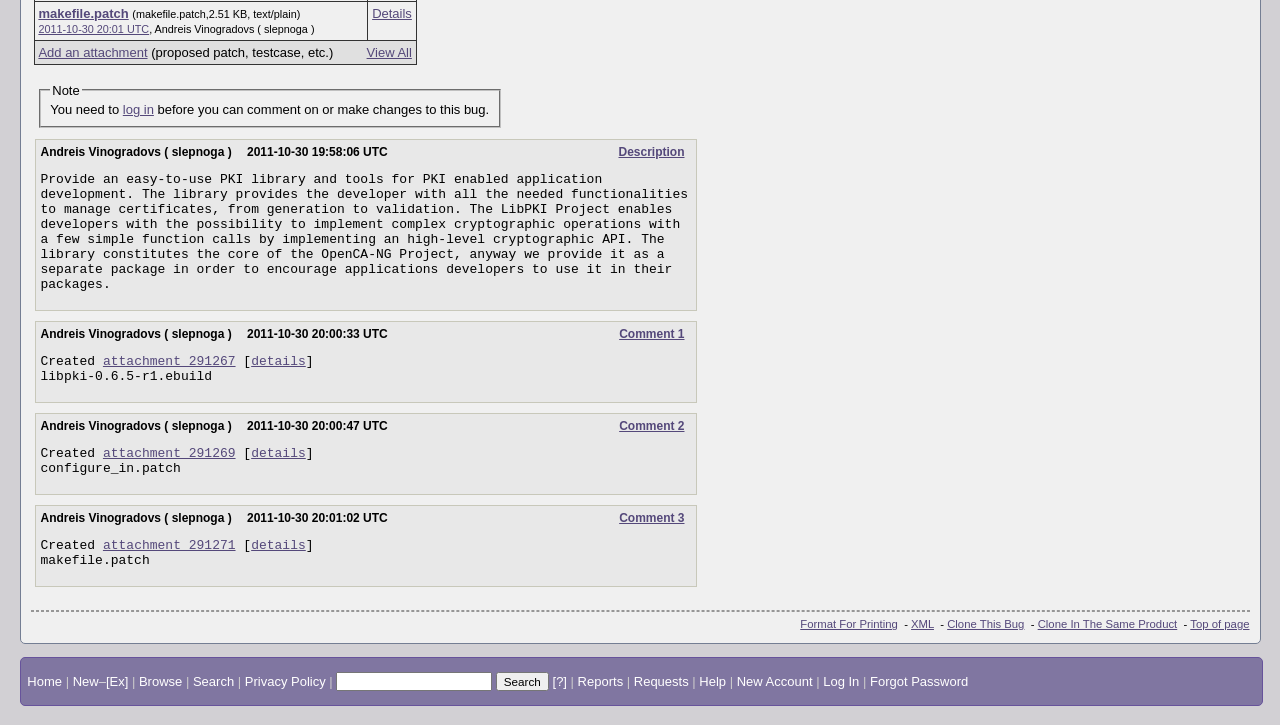Give the bounding box coordinates for the element described by: "Browse".

[0.109, 0.93, 0.142, 0.95]